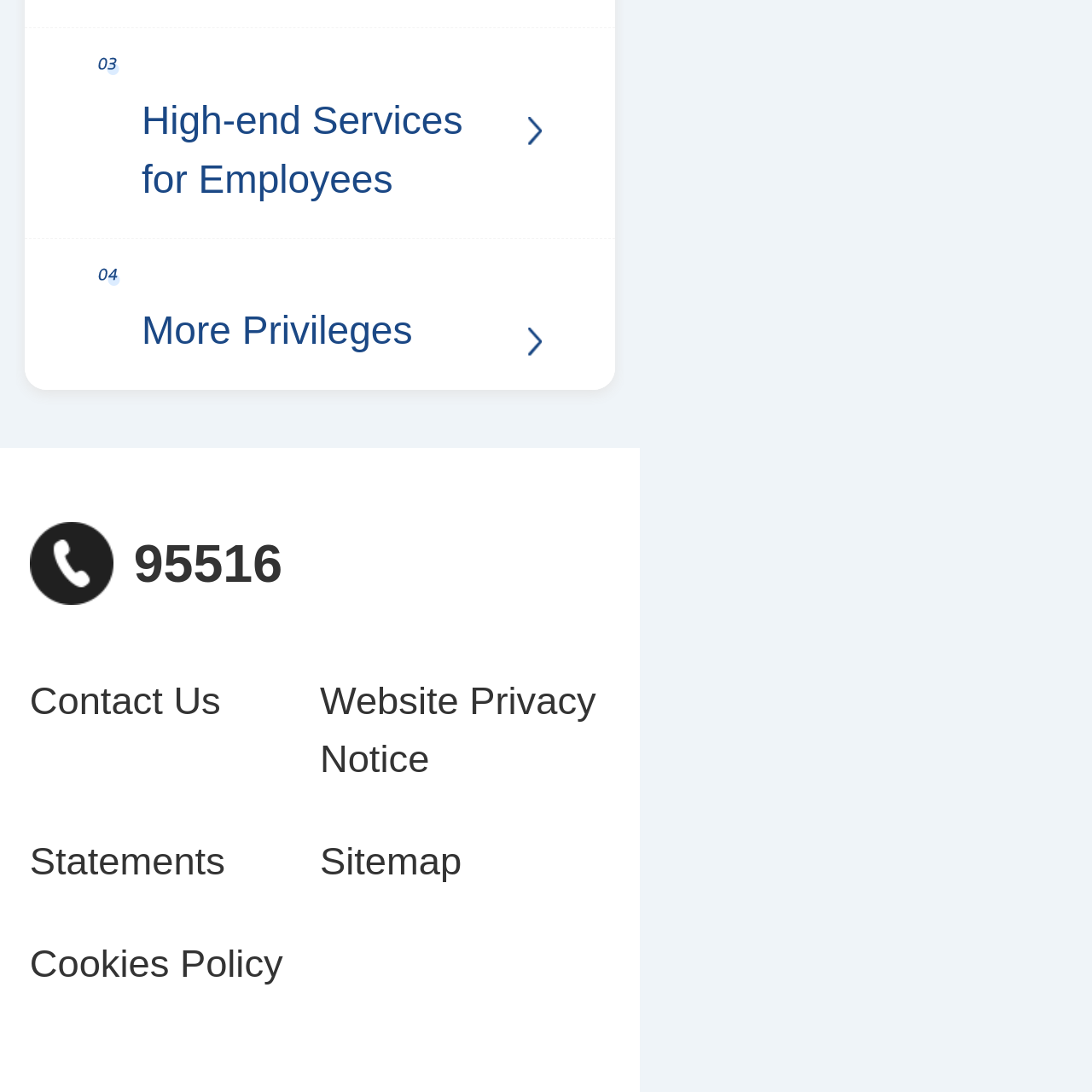What is the purpose of the link '95516'?
Use the image to answer the question with a single word or phrase.

Contact information